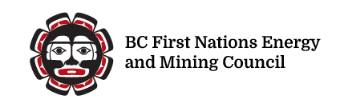Using the details from the image, please elaborate on the following question: What is the focus of the BC First Nations Energy and Mining Council?

The BC First Nations Energy and Mining Council's focus is on resource management and Indigenous leadership in British Columbia, as emphasized by the modern font used to display the organization's name alongside the emblem.